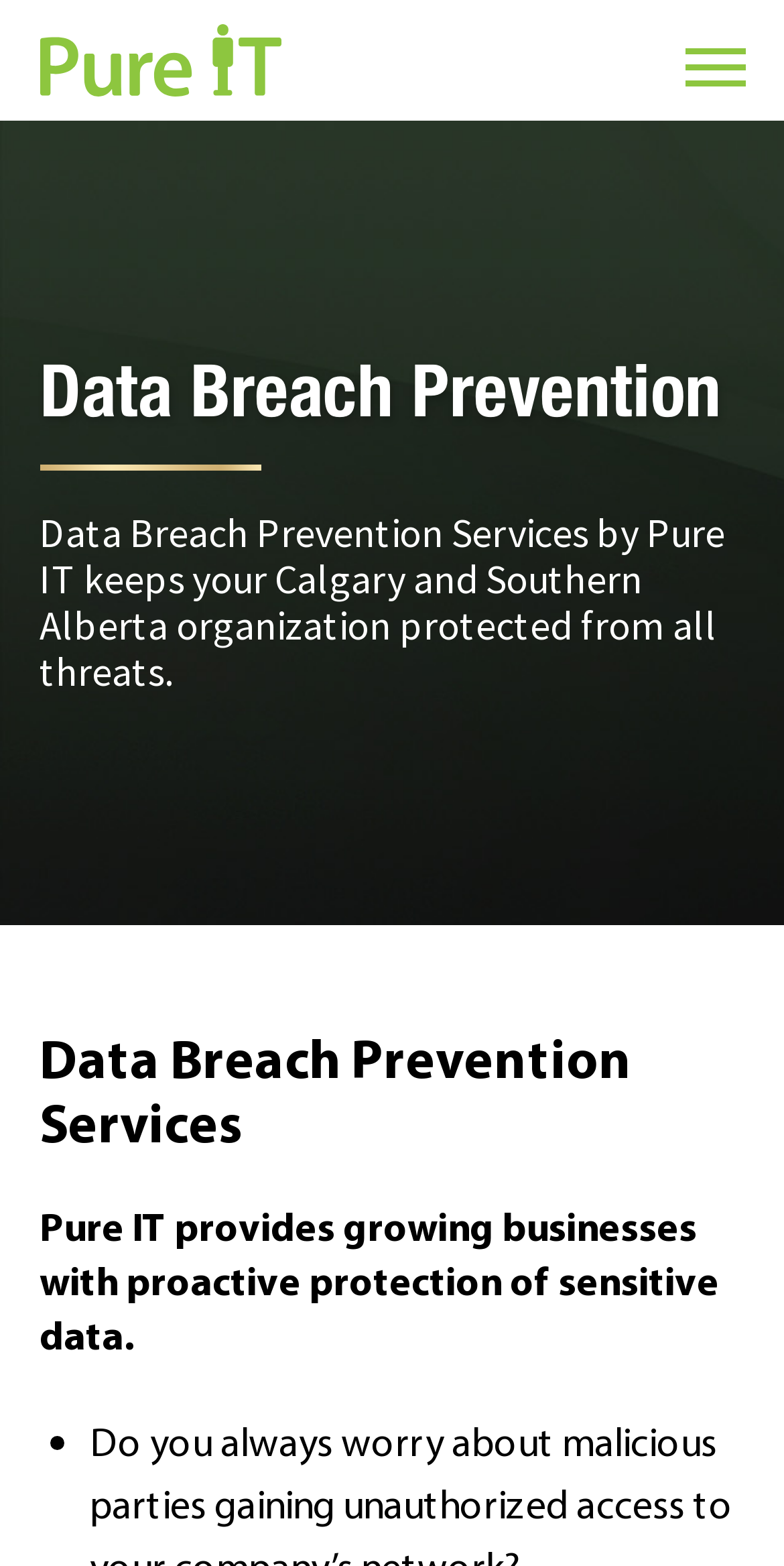Determine the main headline of the webpage and provide its text.

Data Breach Prevention